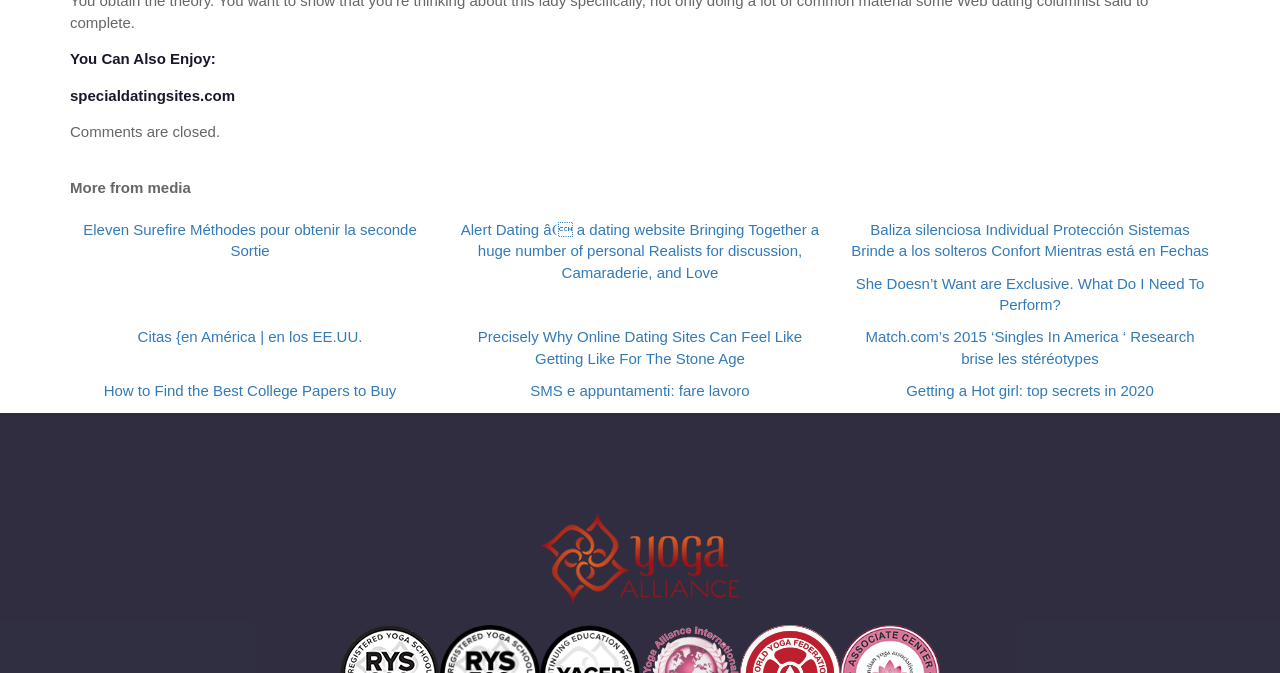Please answer the following question using a single word or phrase: 
What is the content of the image?

Unknown